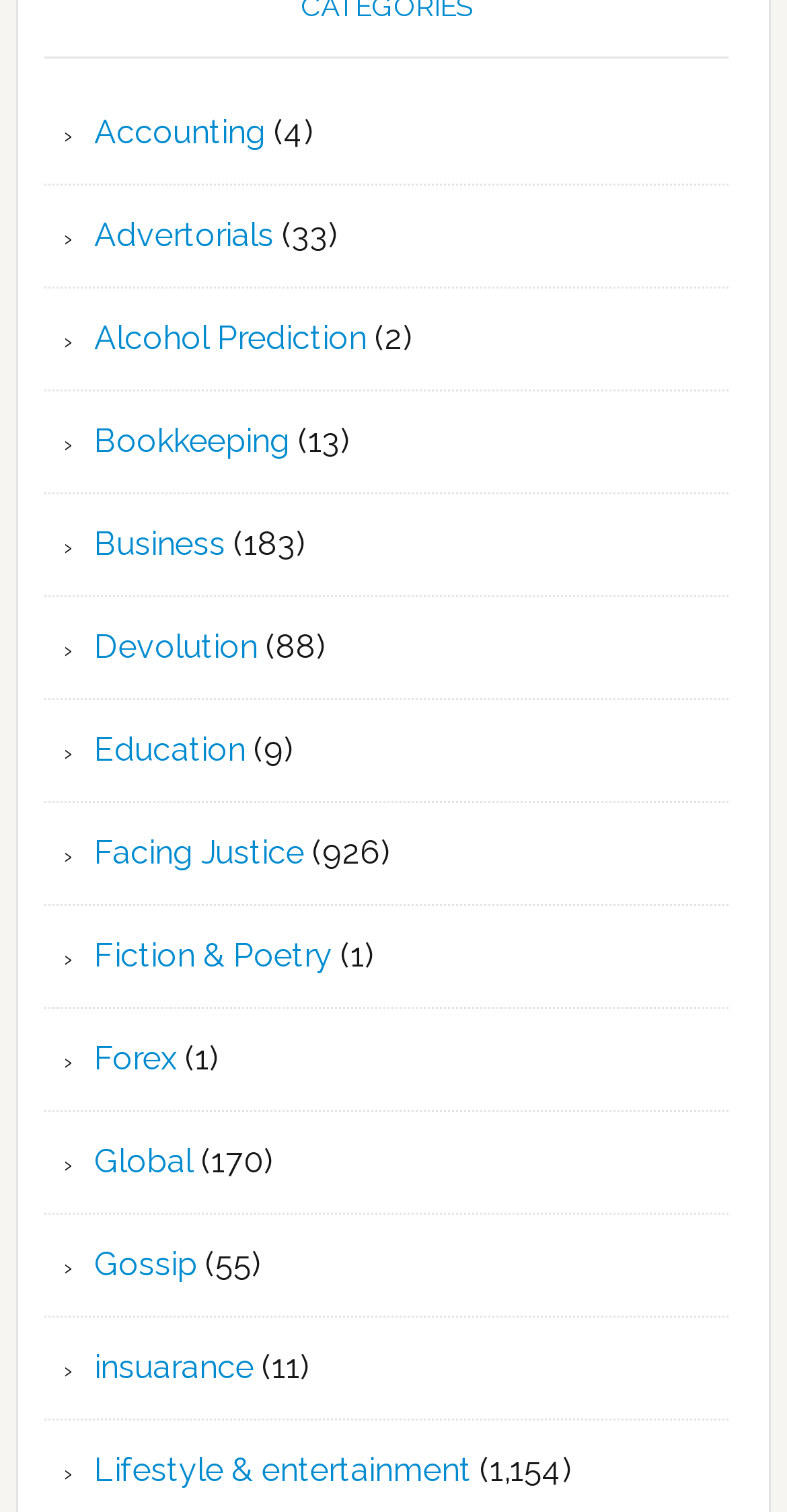Determine the bounding box coordinates for the area that needs to be clicked to fulfill this task: "Explore Business". The coordinates must be given as four float numbers between 0 and 1, i.e., [left, top, right, bottom].

[0.12, 0.347, 0.287, 0.372]